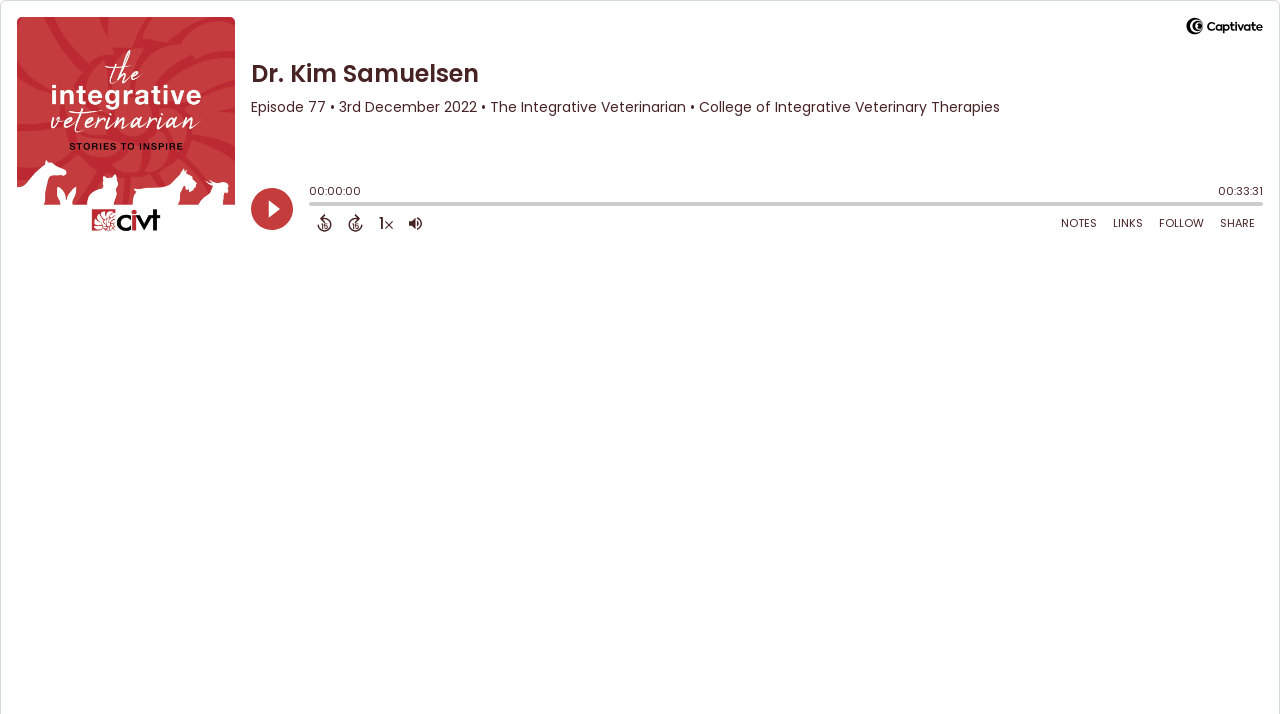Provide the bounding box coordinates of the area you need to click to execute the following instruction: "Play the podcast".

[0.196, 0.263, 0.229, 0.322]